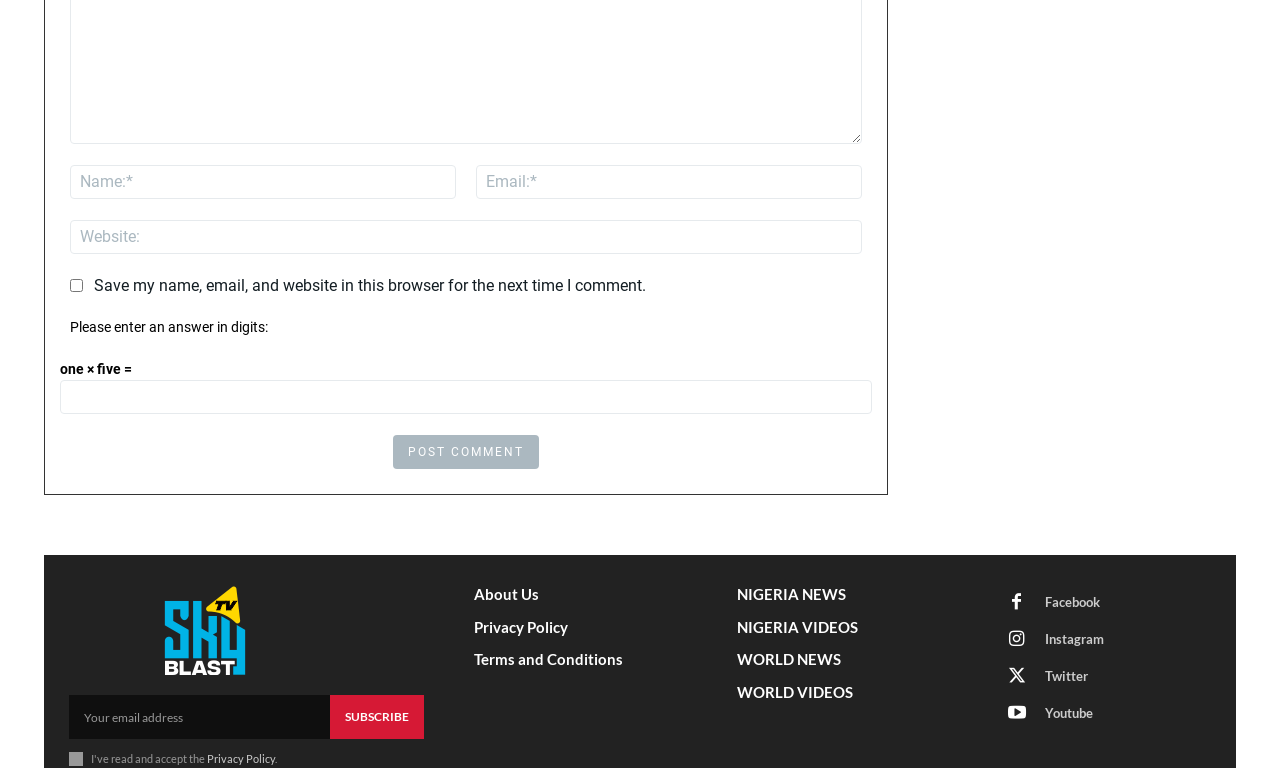Respond concisely with one word or phrase to the following query:
How many social media links are present?

4